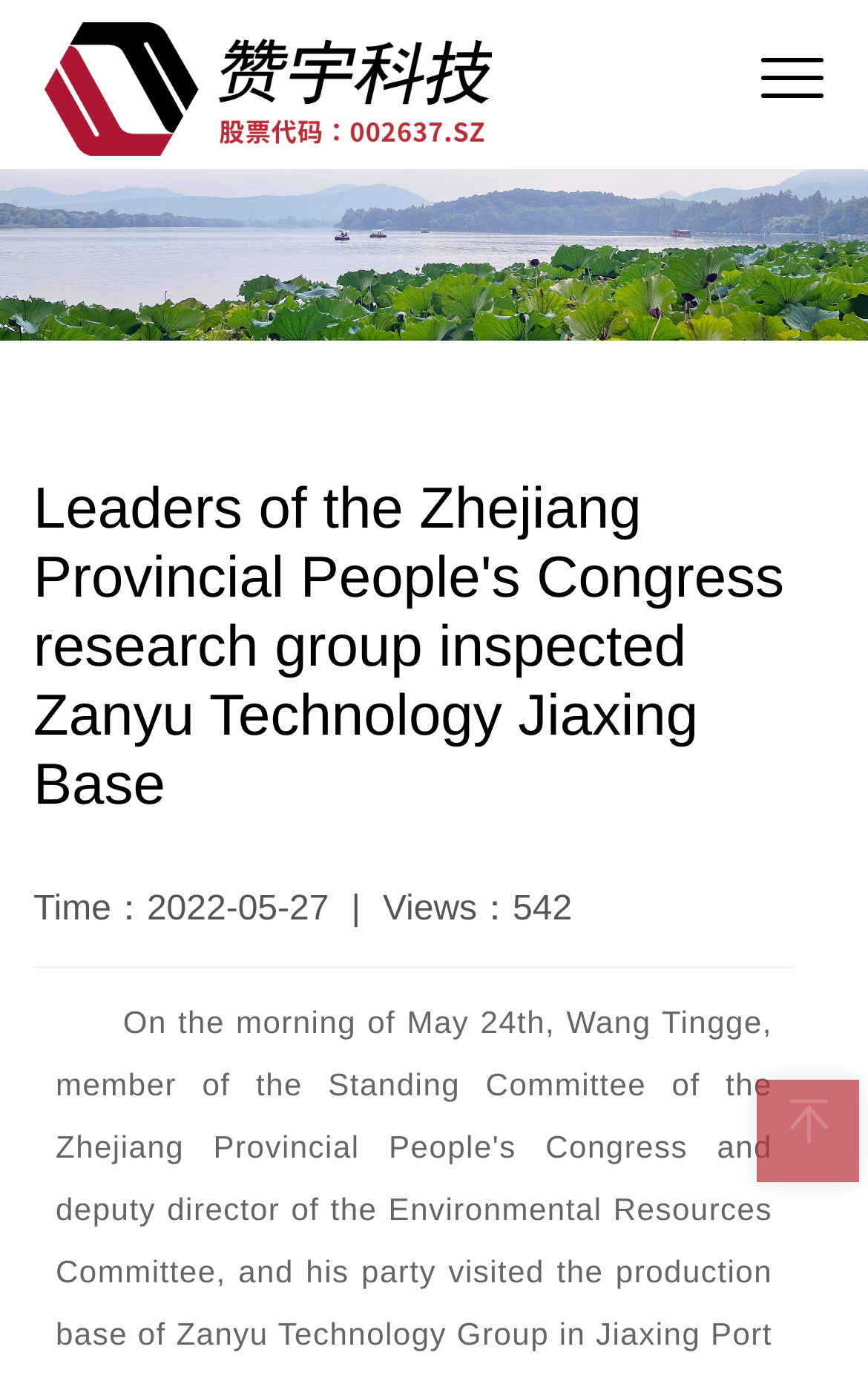What is the company being inspected?
Use the image to answer the question with a single word or phrase.

Zanyu Technology